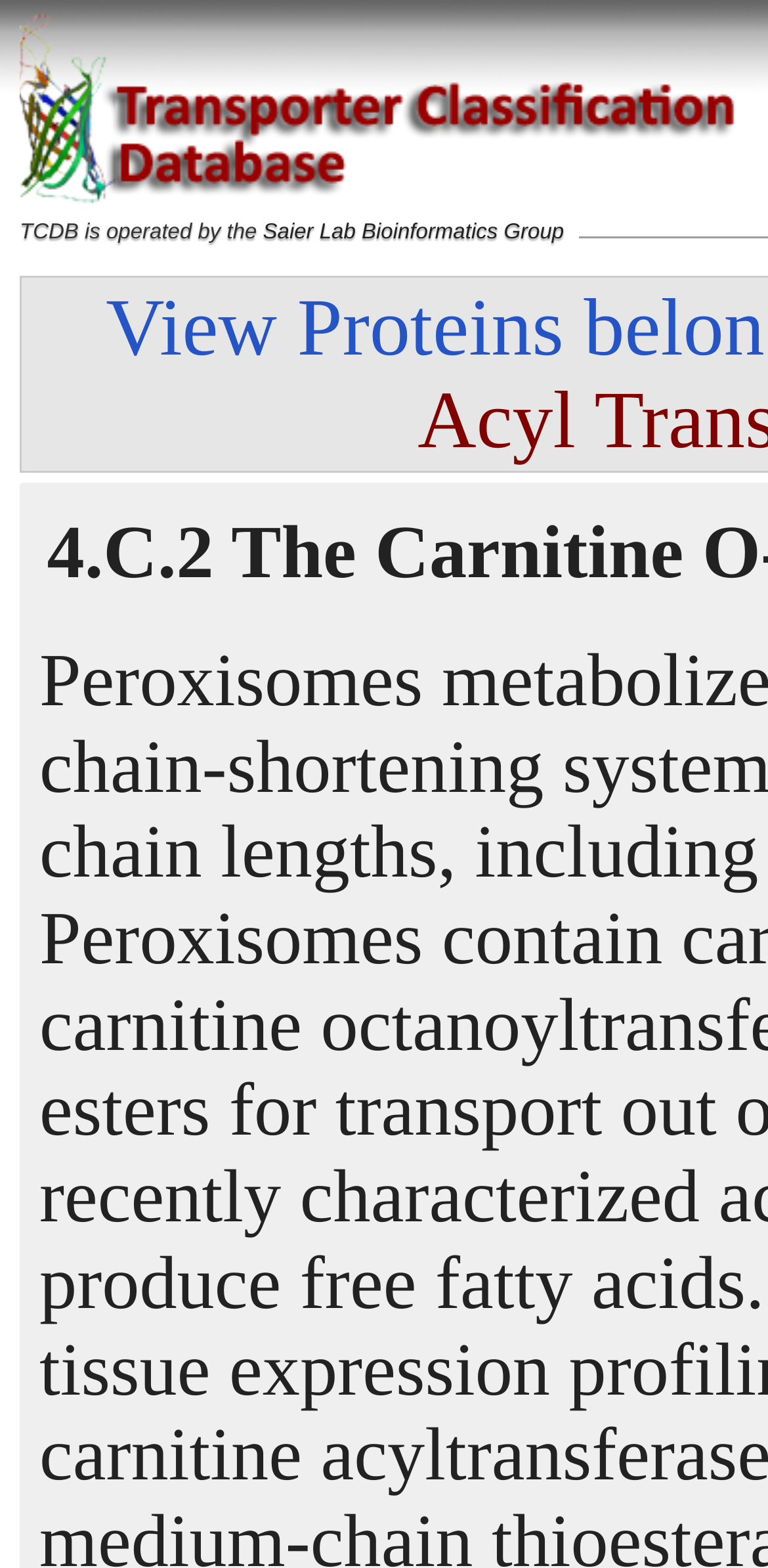Specify the bounding box coordinates (top-left x, top-left y, bottom-right x, bottom-right y) of the UI element in the screenshot that matches this description: Bronz Pages

None